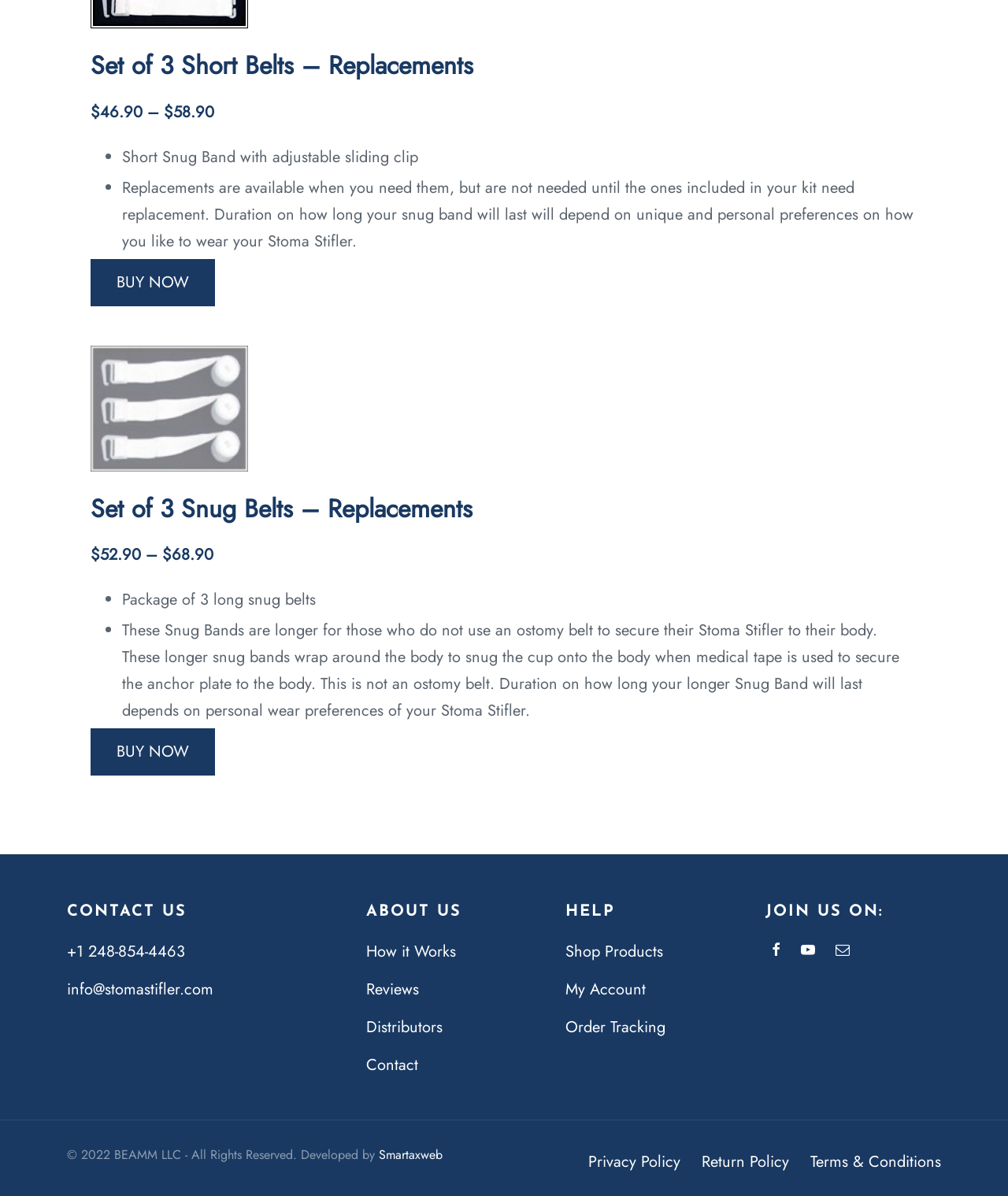What is the price range of the Set of 3 Short Belts?
Please provide a detailed answer to the question.

The price range of the Set of 3 Short Belts can be found in the heading element with the text '$46.90 – $58.90', which is located below the heading element with the text 'Set of 3 Short Belts – Replacements'.